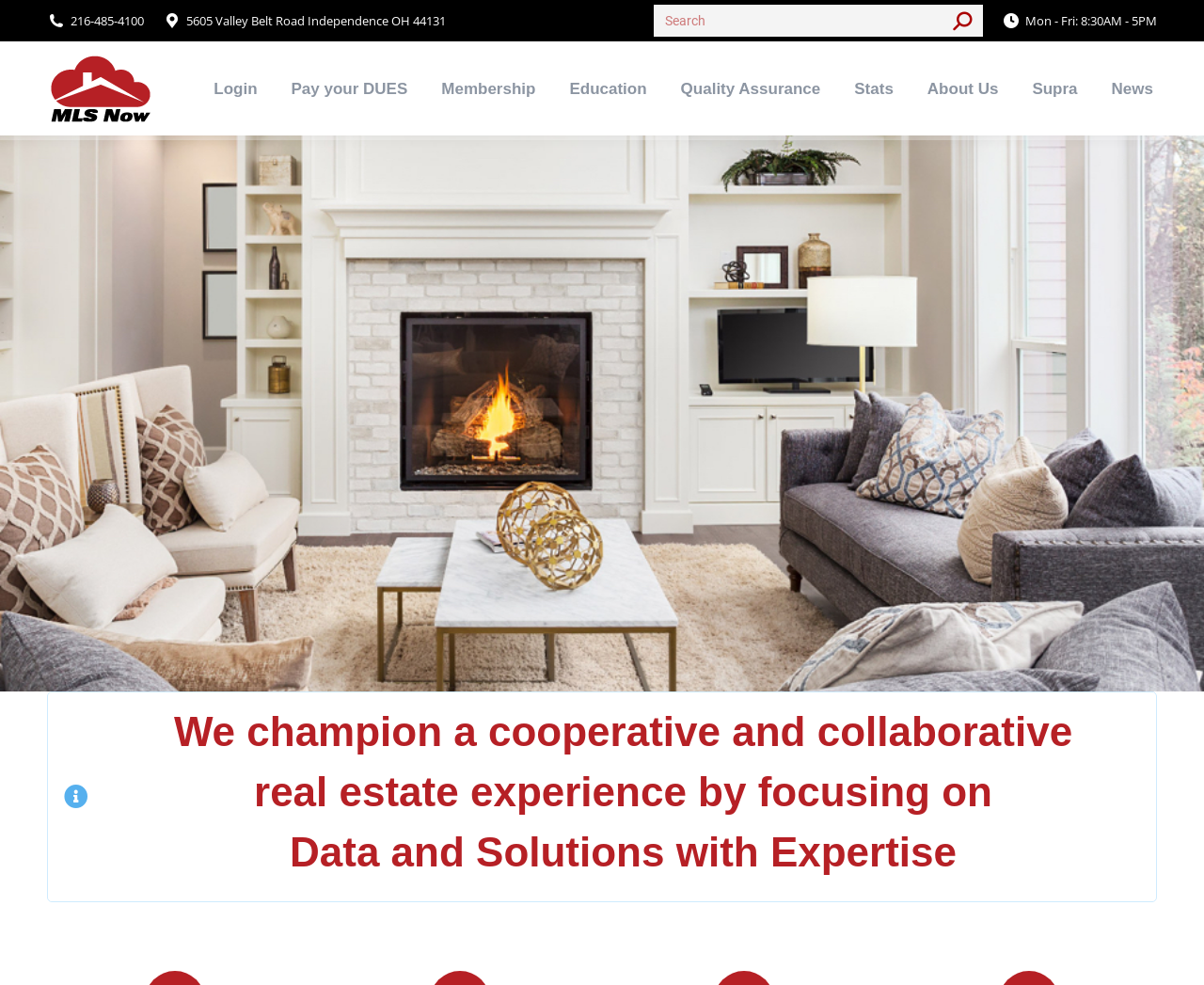What are the office hours?
Based on the image, provide your answer in one word or phrase.

Mon - Fri: 8:30AM - 5PM